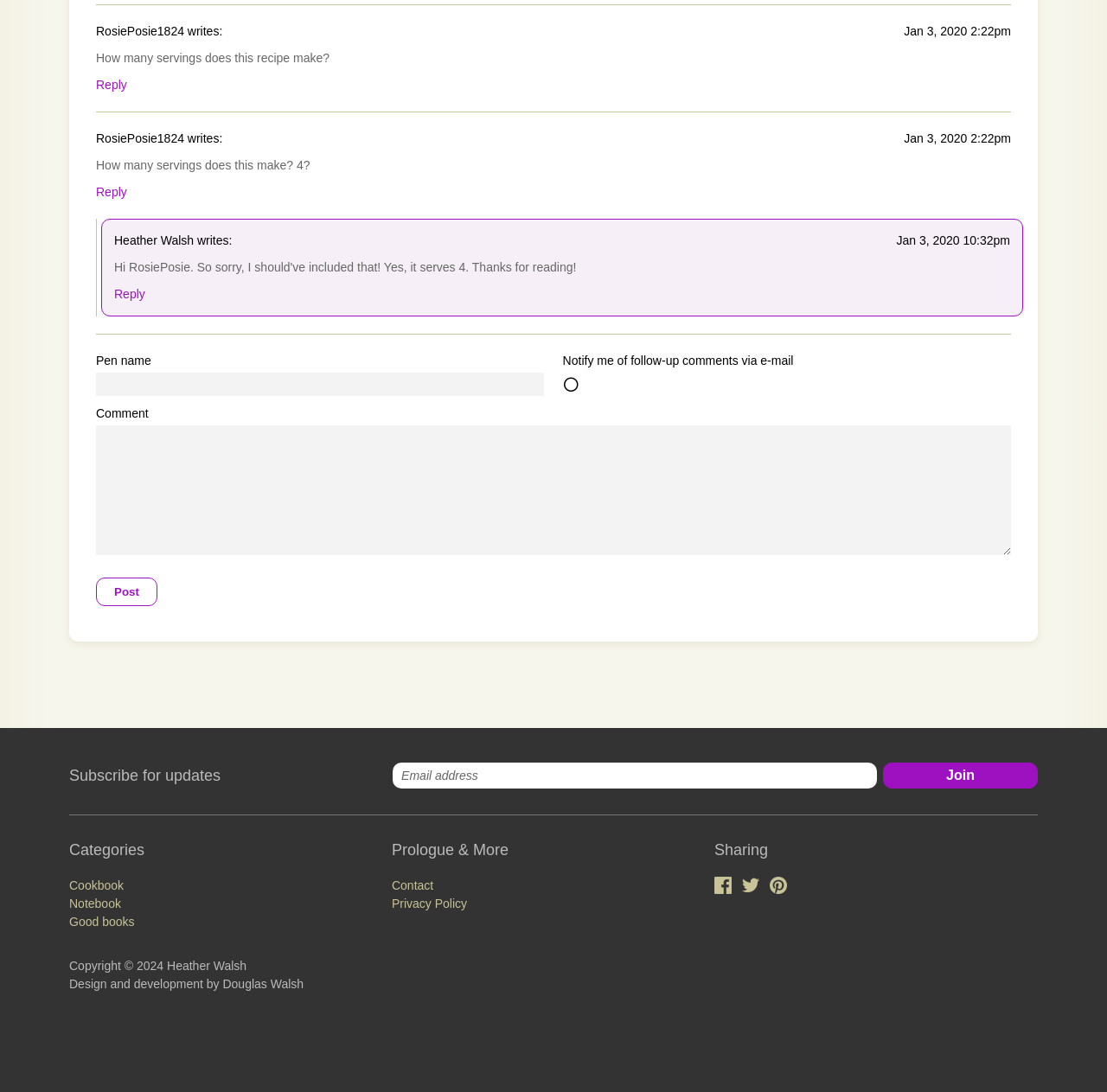Determine the bounding box coordinates of the clickable region to follow the instruction: "Reply to a comment".

[0.087, 0.071, 0.115, 0.084]